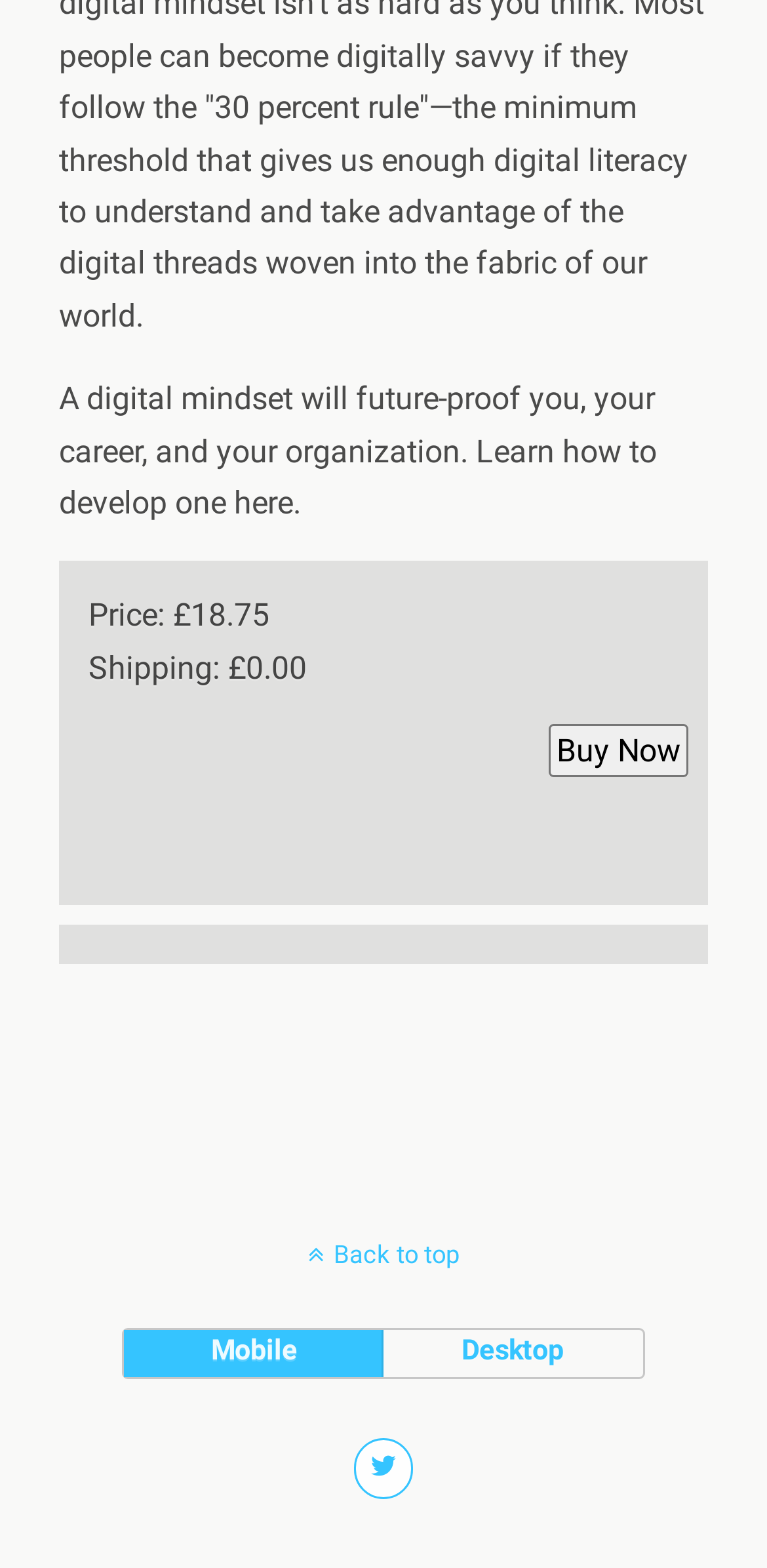What is the call-to-action button?
Please provide a single word or phrase as your answer based on the image.

Buy Now